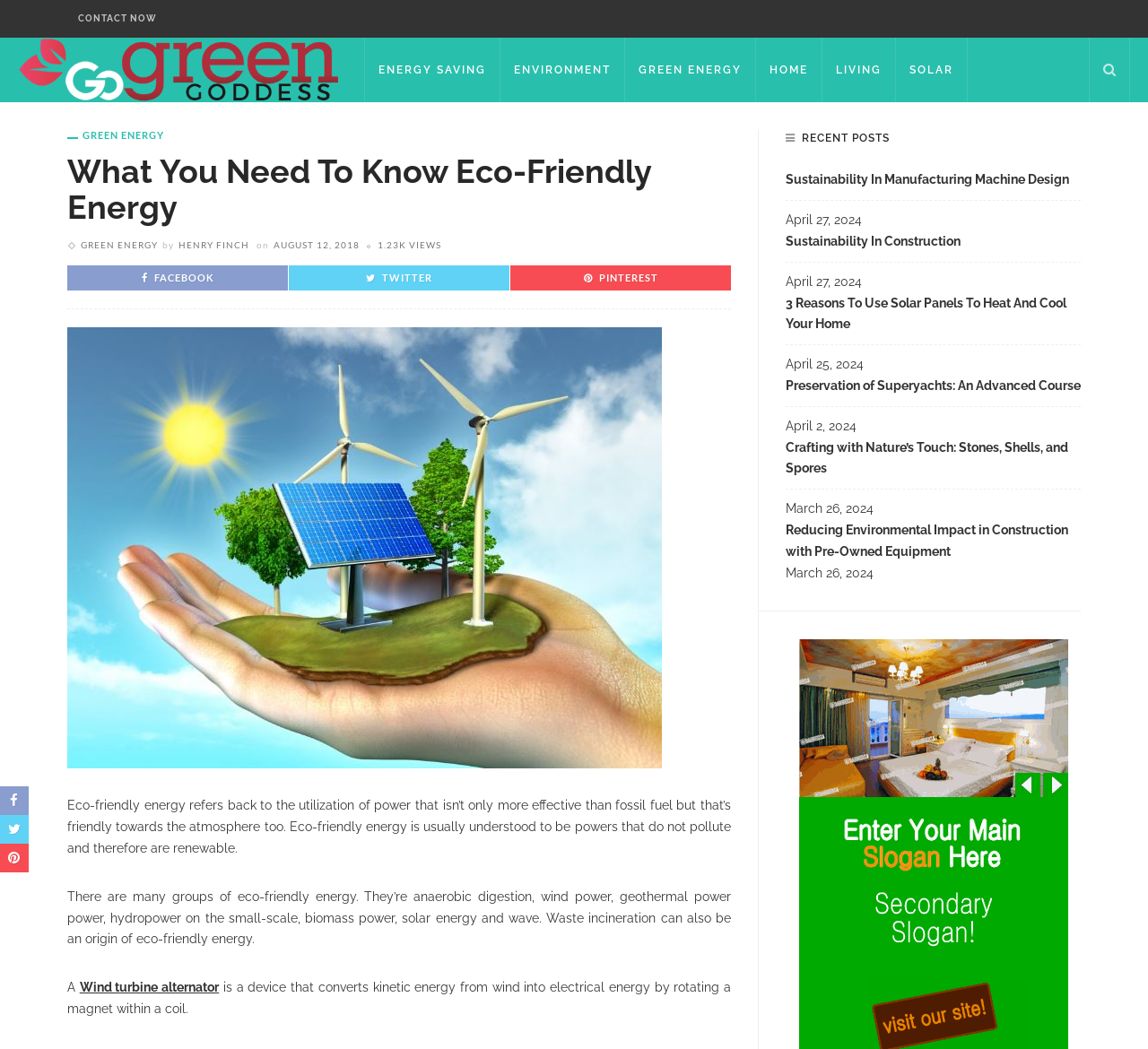Bounding box coordinates are specified in the format (top-left x, top-left y, bottom-right x, bottom-right y). All values are floating point numbers bounded between 0 and 1. Please provide the bounding box coordinate of the region this sentence describes: Sustainability In Manufacturing Machine Design

[0.684, 0.162, 0.941, 0.192]